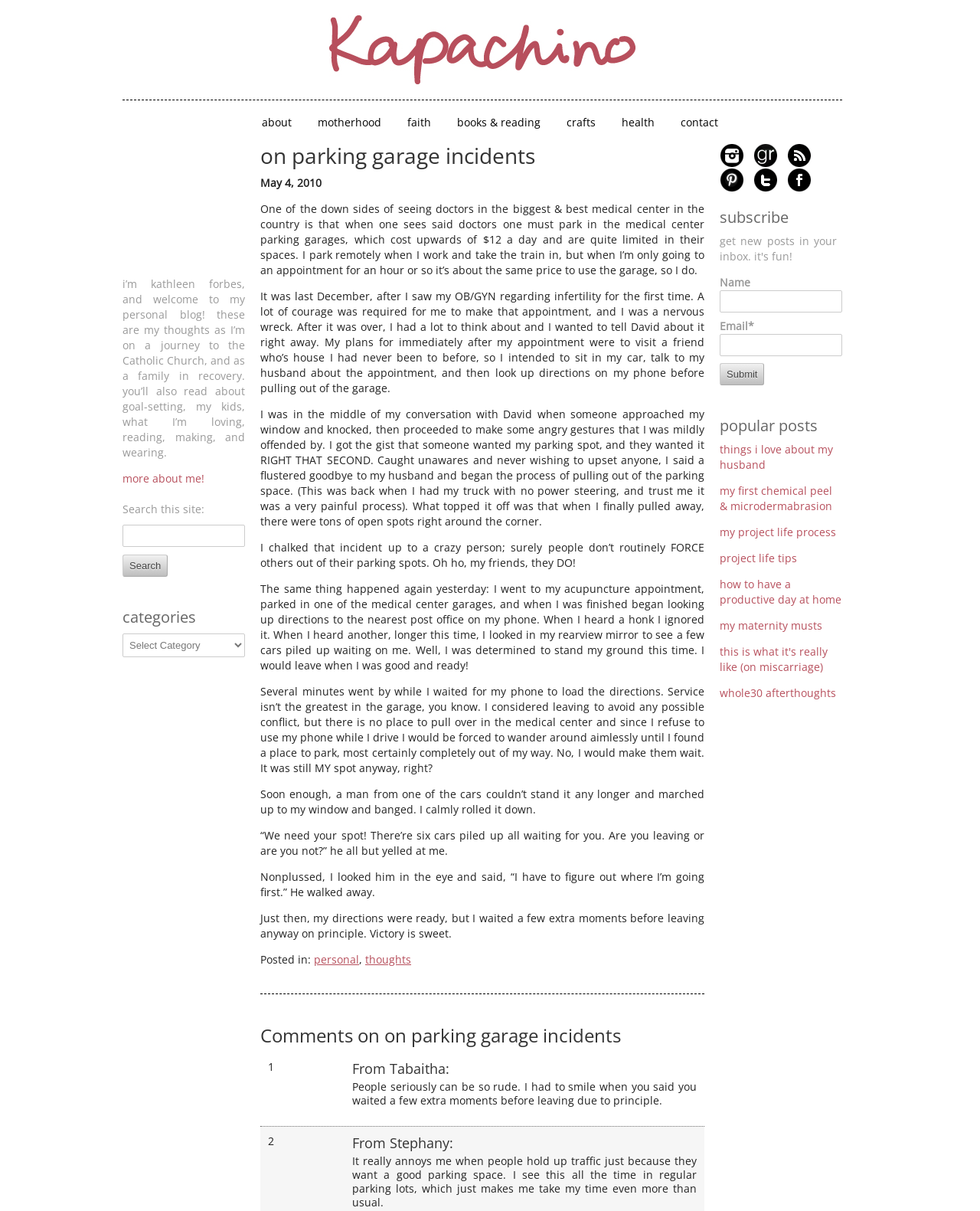Could you find the bounding box coordinates of the clickable area to complete this instruction: "Subscribe"?

[0.734, 0.171, 0.859, 0.188]